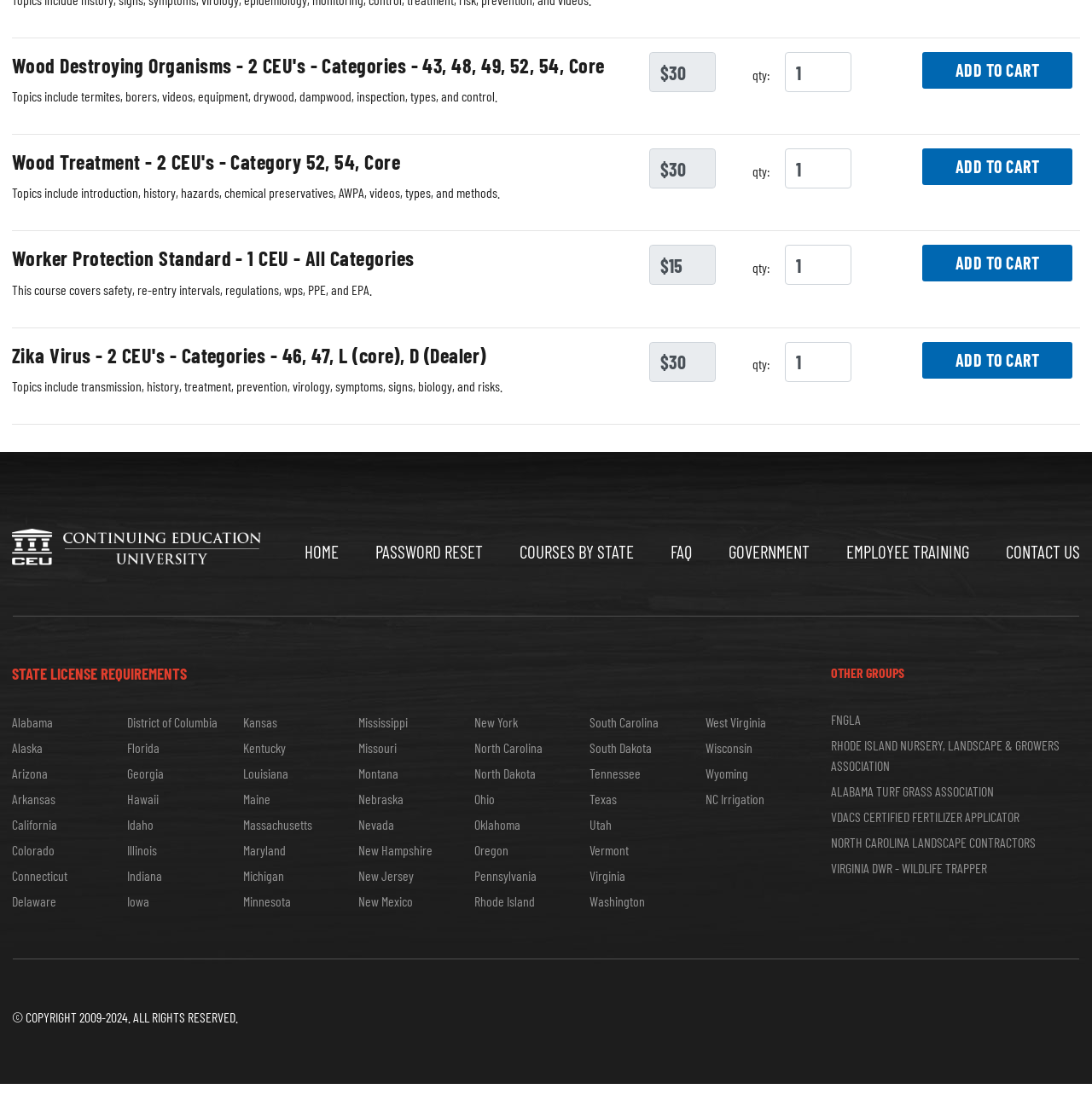Identify the bounding box coordinates necessary to click and complete the given instruction: "View Worker Protection Standard course details".

[0.011, 0.219, 0.572, 0.244]